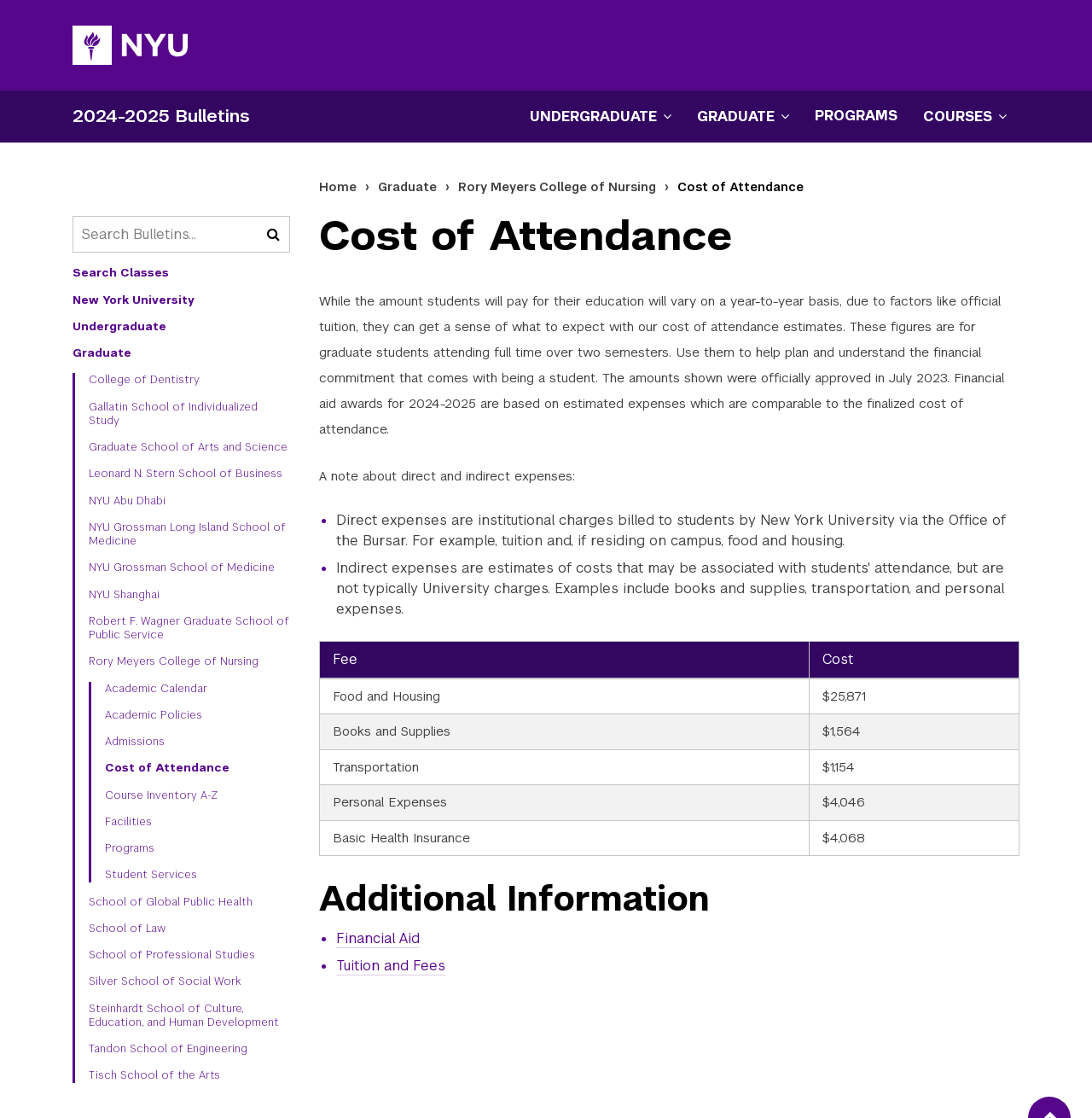Identify the bounding box coordinates of the element to click to follow this instruction: 'Search Bulletins'. Ensure the coordinates are four float values between 0 and 1, provided as [left, top, right, bottom].

[0.066, 0.193, 0.266, 0.226]